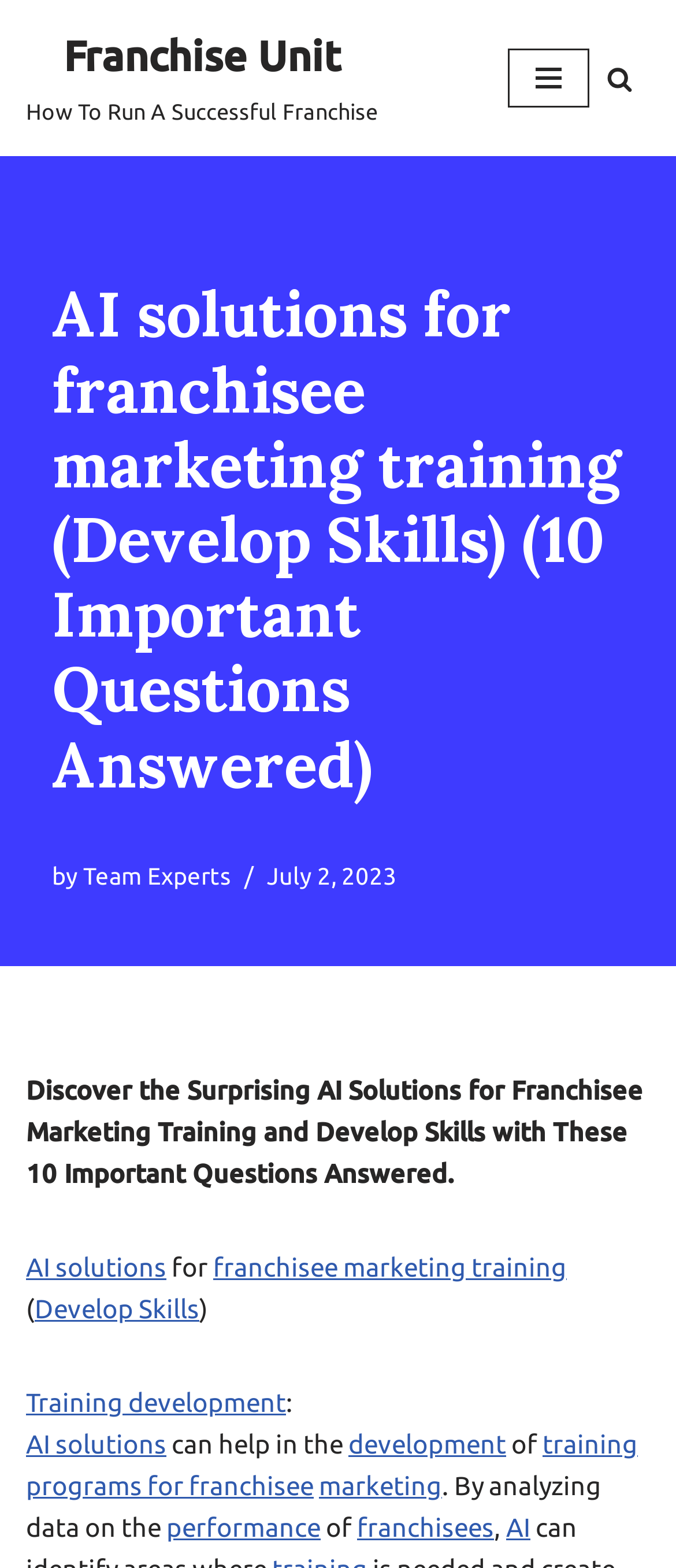Locate the bounding box coordinates of the clickable region necessary to complete the following instruction: "Click the 'TUV300' link". Provide the coordinates in the format of four float numbers between 0 and 1, i.e., [left, top, right, bottom].

None